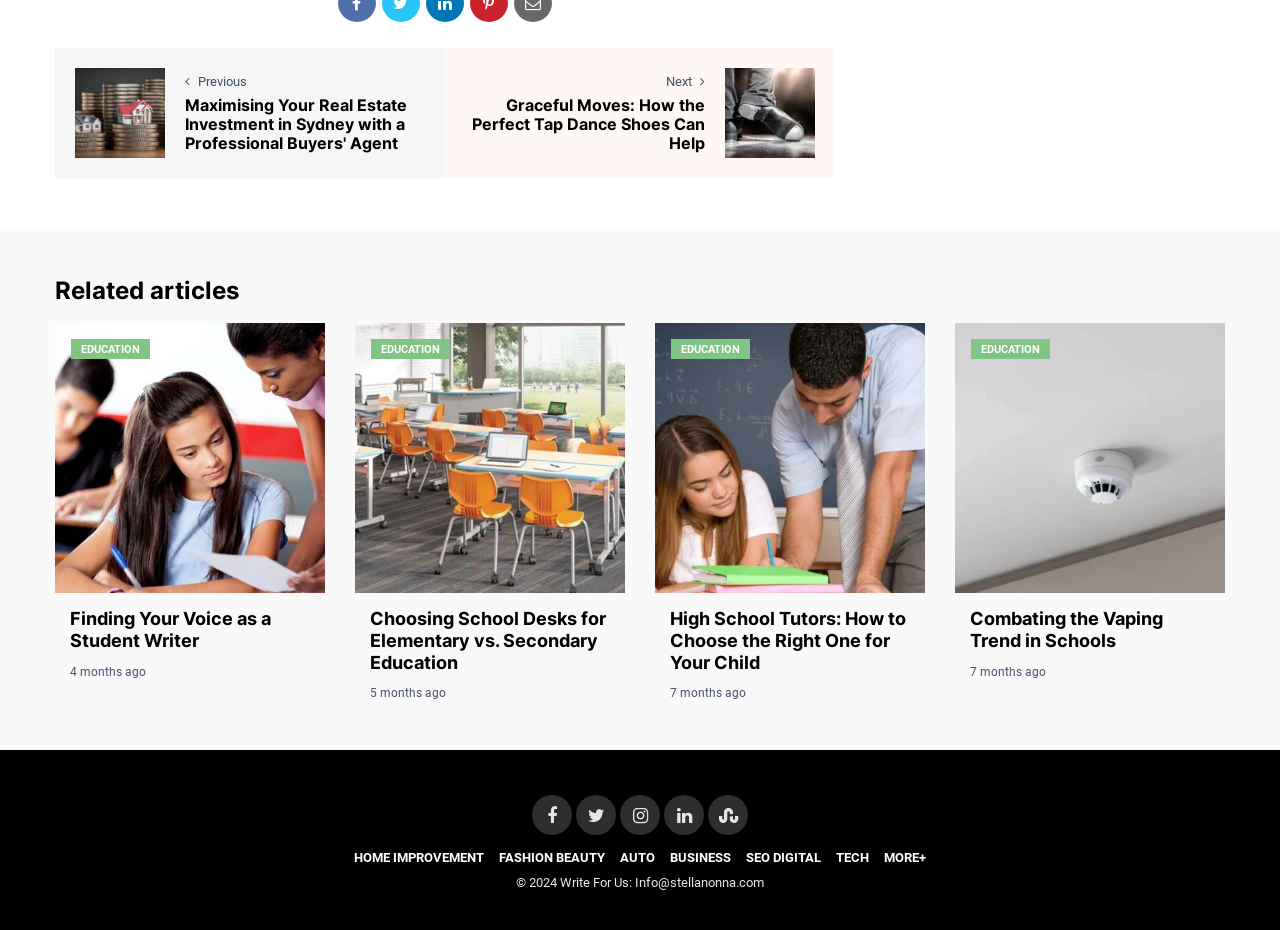What is the copyright year of the webpage?
From the screenshot, provide a brief answer in one word or phrase.

2024